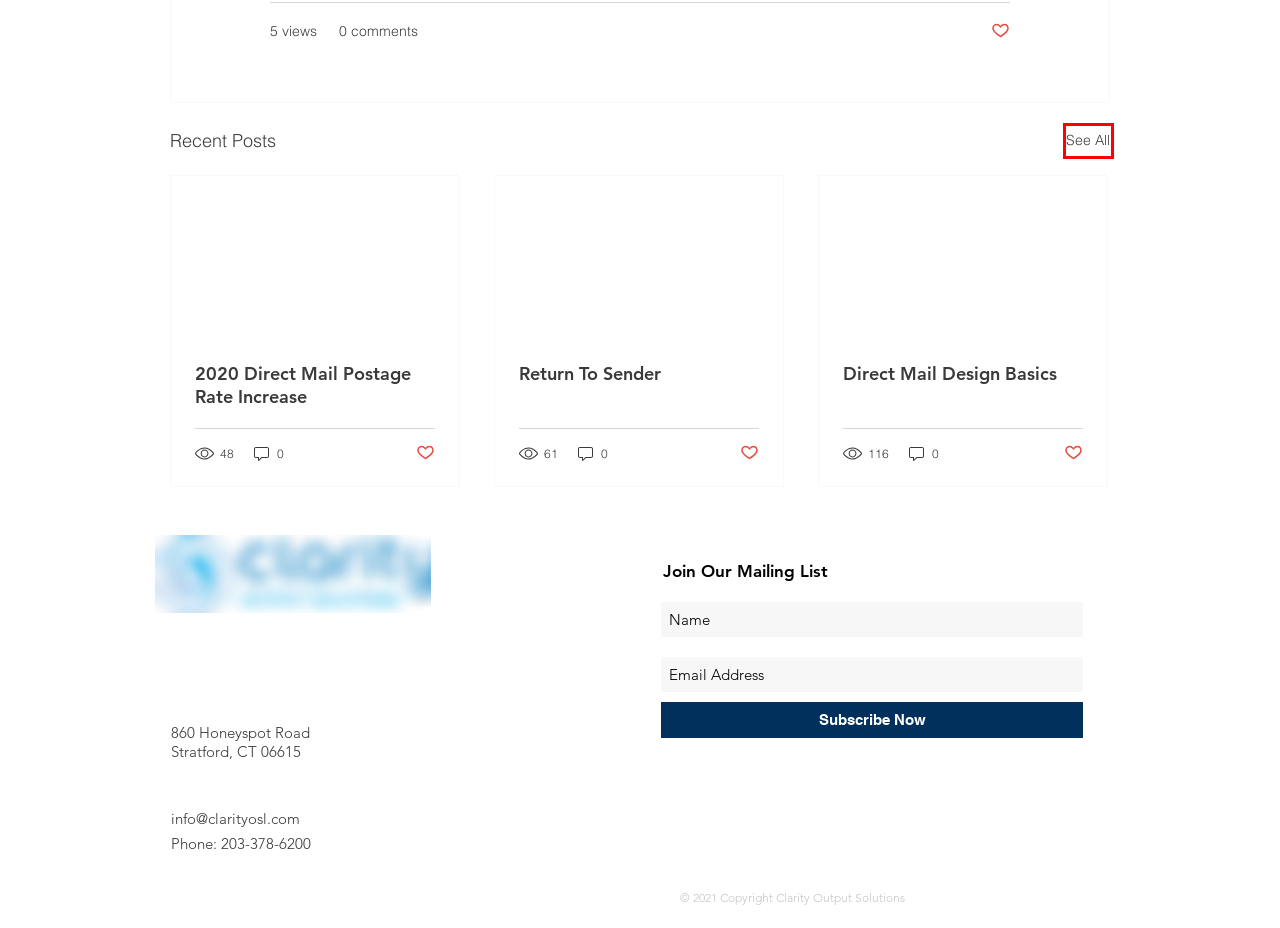You have a screenshot of a webpage with an element surrounded by a red bounding box. Choose the webpage description that best describes the new page after clicking the element inside the red bounding box. Here are the candidates:
A. Direct Mail Design Basics
B. Blog | Premier Graphics | United States | Connecticut
C. Mailing
D. Paper
E. Environment
F. 2020 Direct Mail Postage Rate Increase
G. Return To Sender
H. Creative Ideas

B